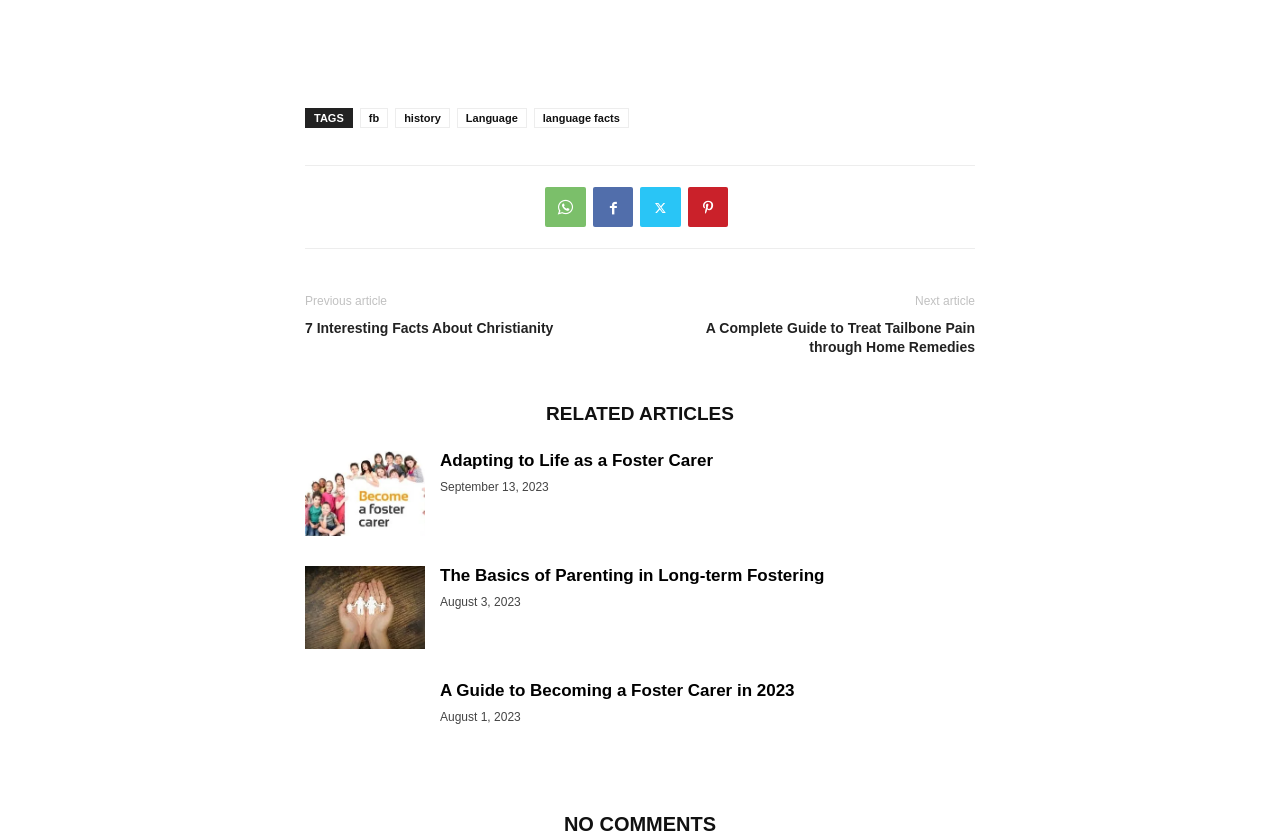Identify the bounding box coordinates for the UI element described as follows: history. Use the format (top-left x, top-left y, bottom-right x, bottom-right y) and ensure all values are floating point numbers between 0 and 1.

[0.309, 0.129, 0.351, 0.152]